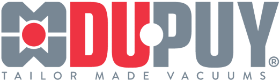Offer a detailed account of the various components present in the image.

The image features the logo of DU-PUY, a company specializing in tailor-made vacuum solutions. The design incorporates bold, capitalized lettering, prominently displaying "DU-PUY" in a striking red hue, accompanied by a sleek gray font for the words "TAILOR MADE VACUUMS." A distinctive graphic element is presented as a red circle offset from a white circle, which adds a contemporary touch to the logo. This branding effectively conveys the company's commitment to customized and innovative vacuum technologies.